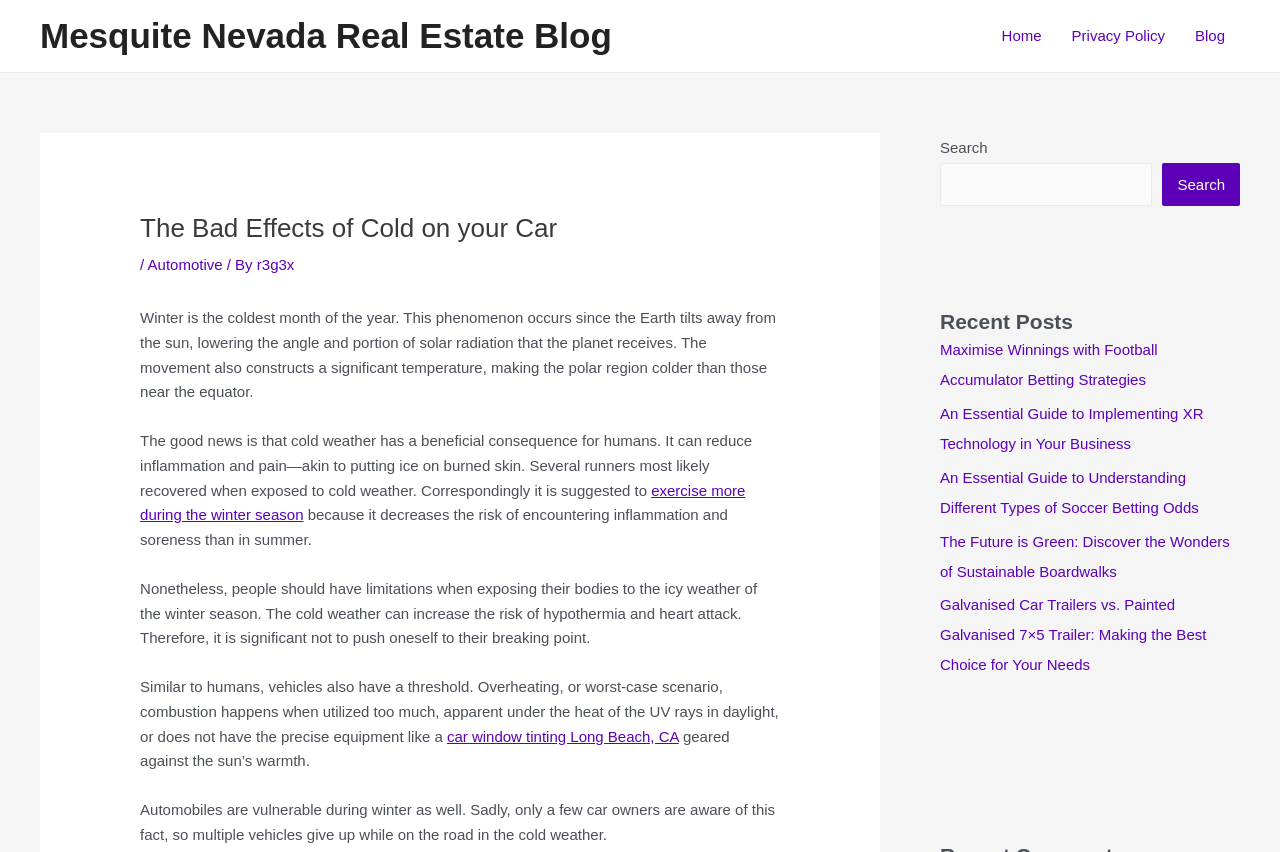Using the description "Automotive", predict the bounding box of the relevant HTML element.

[0.115, 0.301, 0.174, 0.321]